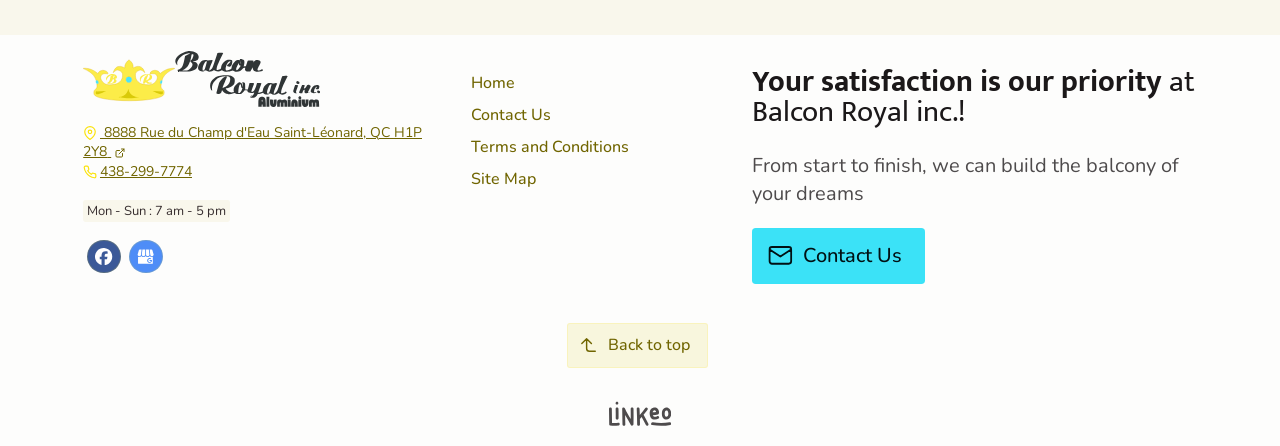What is the phone number?
Using the visual information, answer the question in a single word or phrase.

438-299-7774